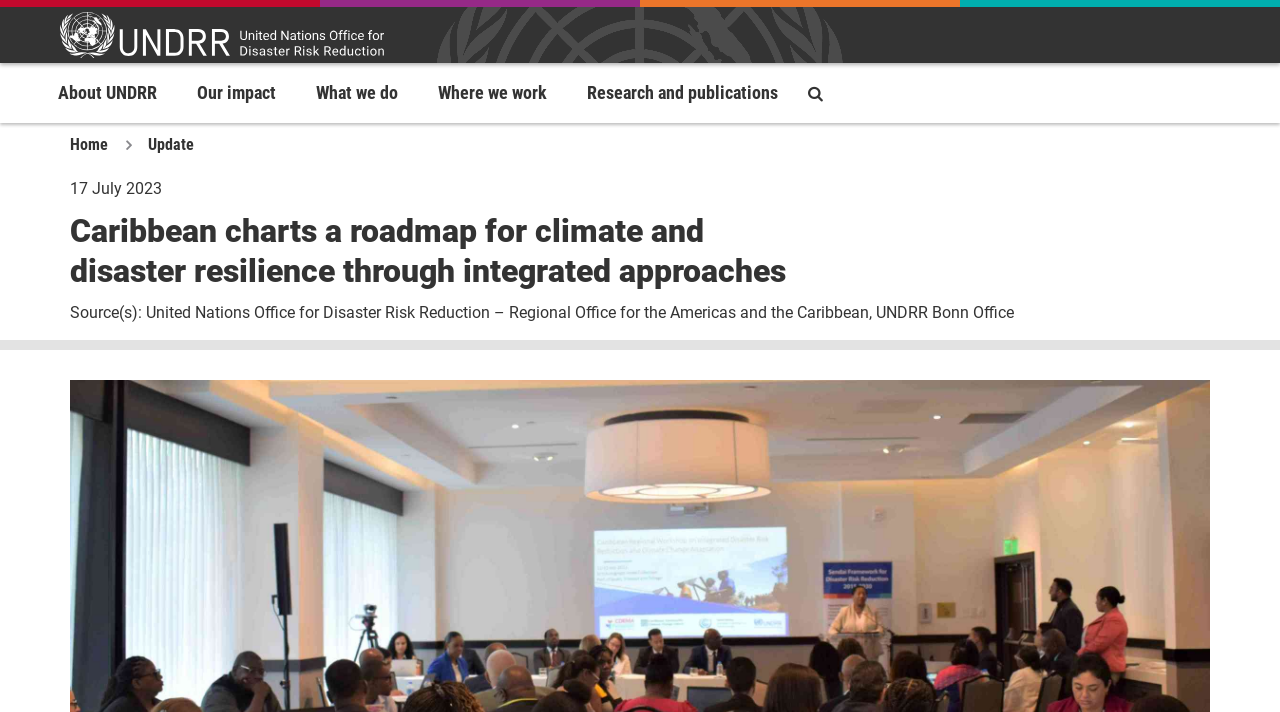Please identify the bounding box coordinates of the element on the webpage that should be clicked to follow this instruction: "Click the 'Home' link". The bounding box coordinates should be given as four float numbers between 0 and 1, formatted as [left, top, right, bottom].

None